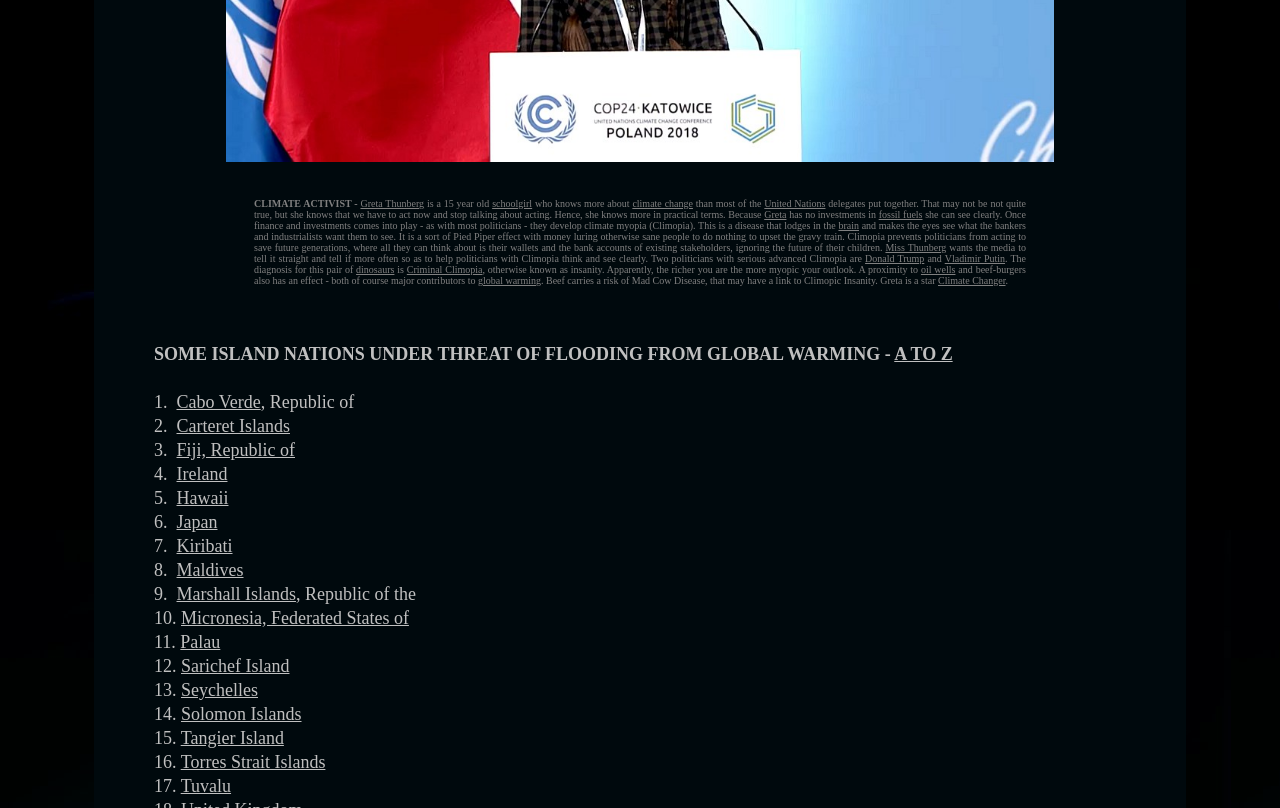Determine the bounding box for the HTML element described here: "Japan". The coordinates should be given as [left, top, right, bottom] with each number being a float between 0 and 1.

[0.138, 0.634, 0.17, 0.658]